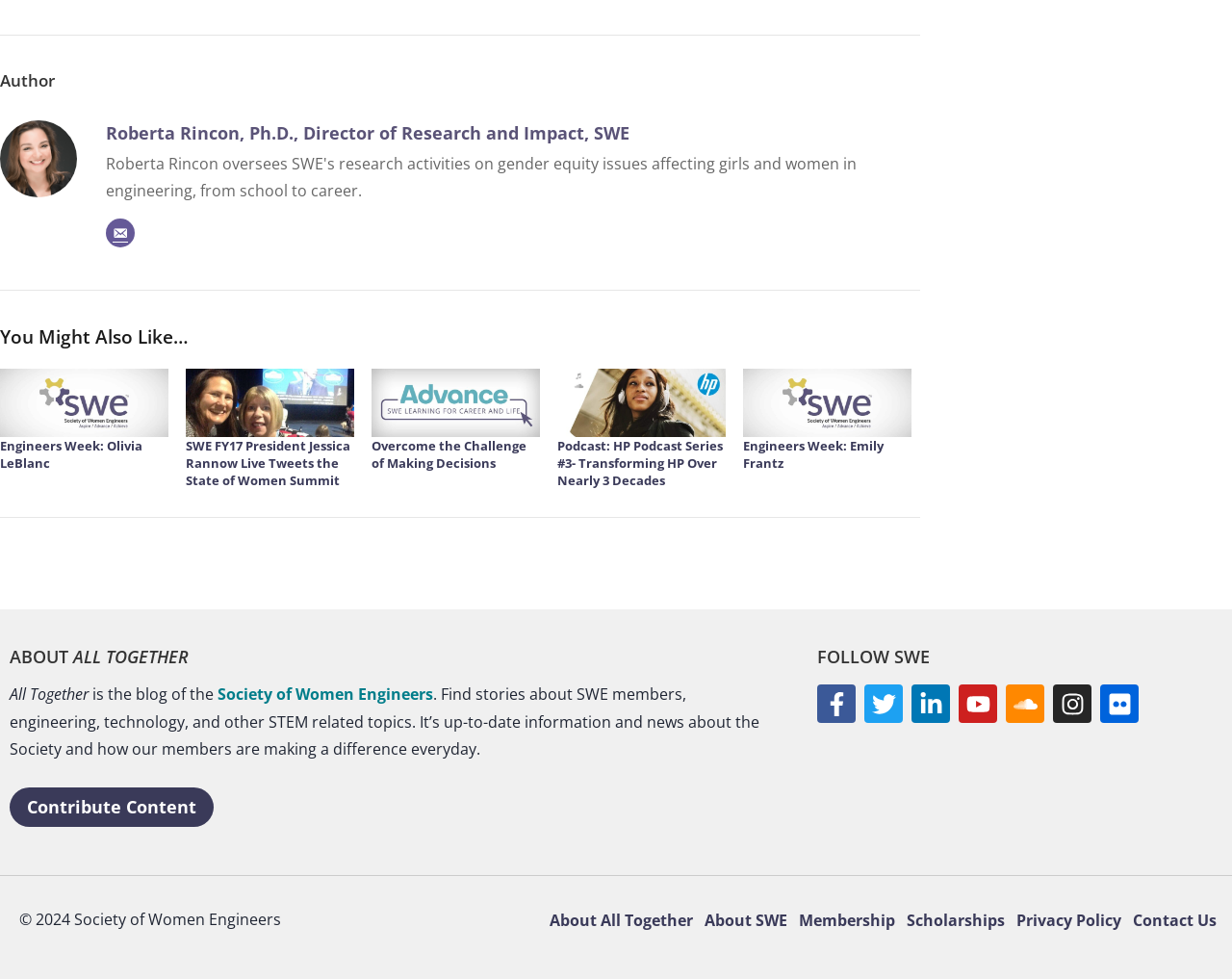Find the bounding box coordinates for the area that should be clicked to accomplish the instruction: "Contribute content to the blog".

[0.008, 0.804, 0.173, 0.845]